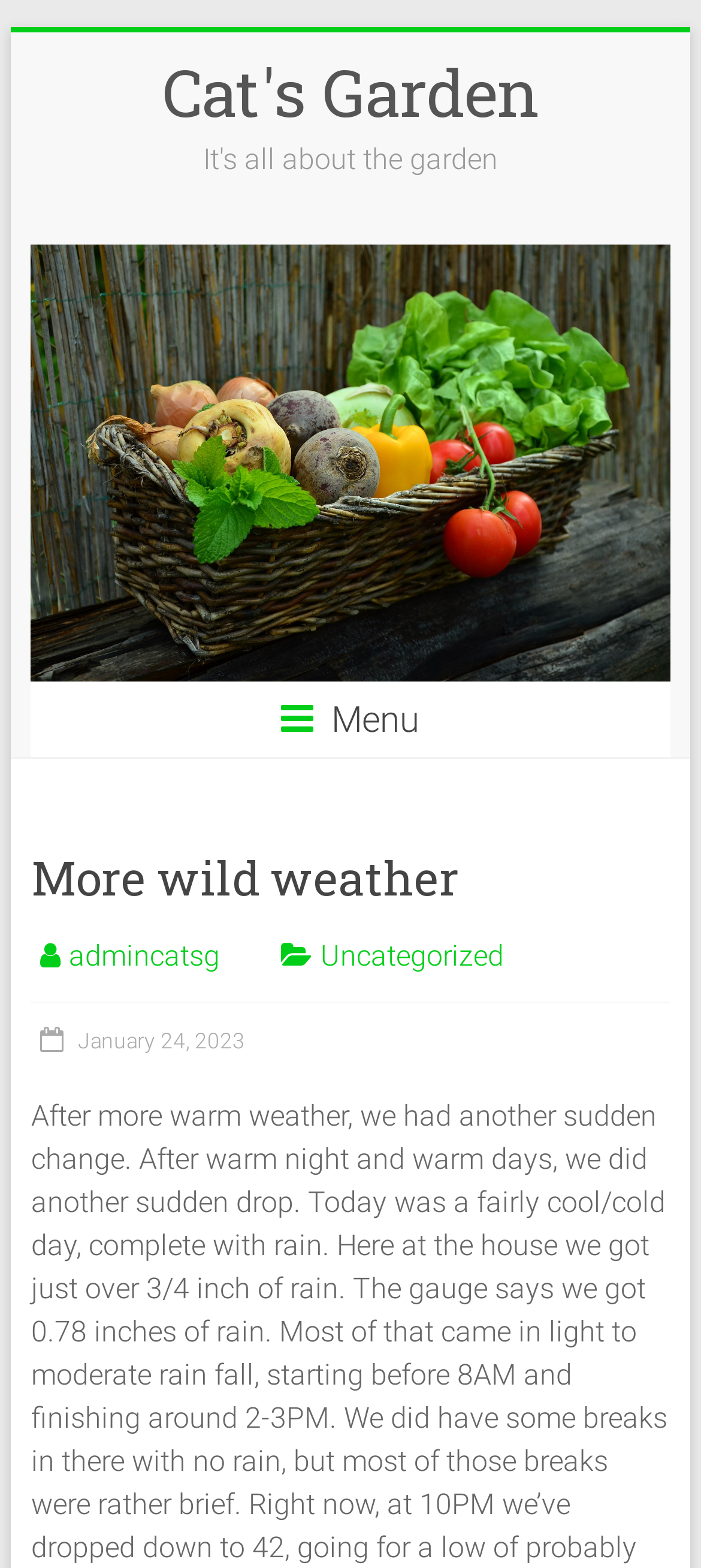Provide the bounding box coordinates for the UI element described in this sentence: "Cat's Garden". The coordinates should be four float values between 0 and 1, i.e., [left, top, right, bottom].

[0.232, 0.031, 0.768, 0.086]